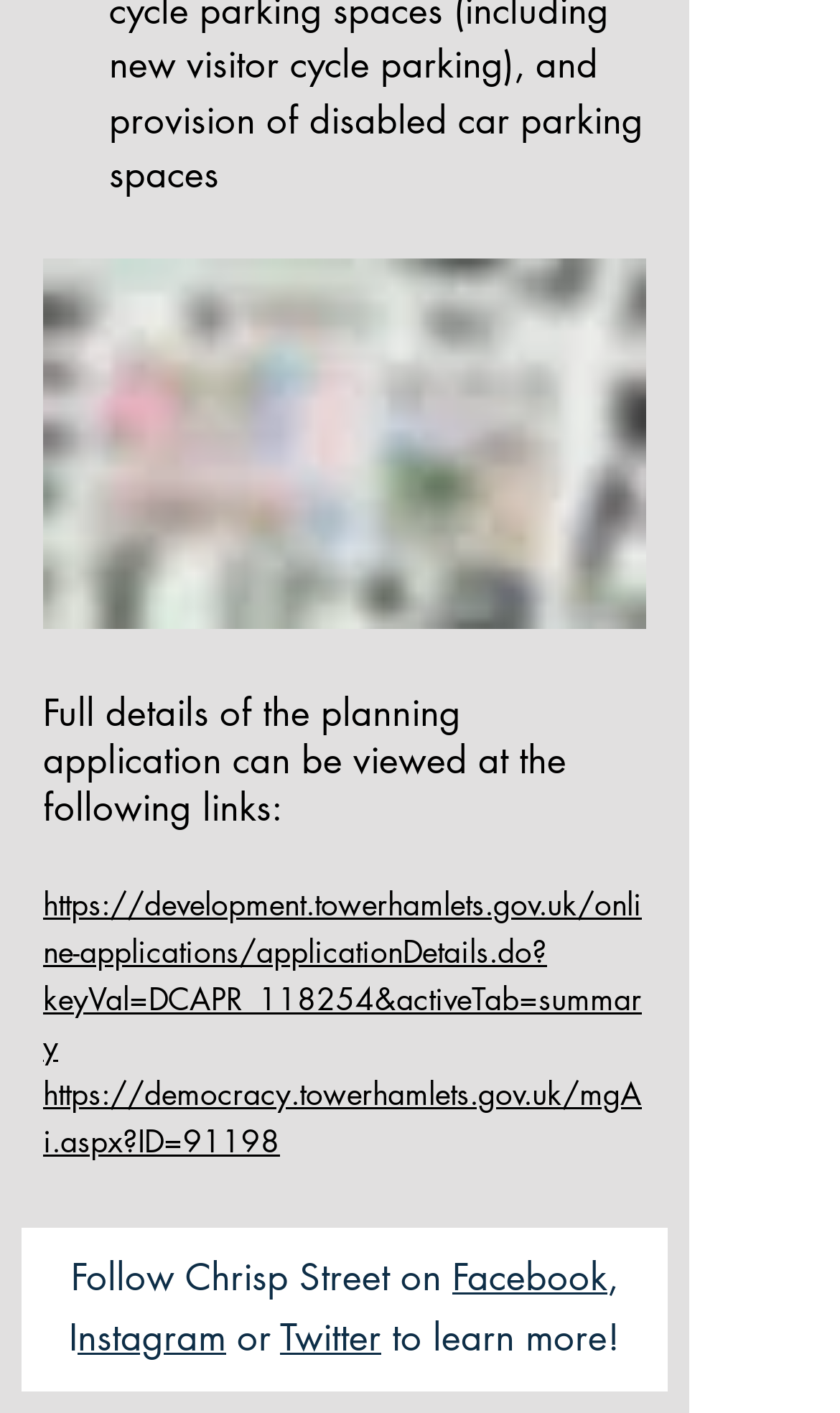Please reply to the following question using a single word or phrase: 
What is the file name of the image on the webpage?

updated-plan.jpg